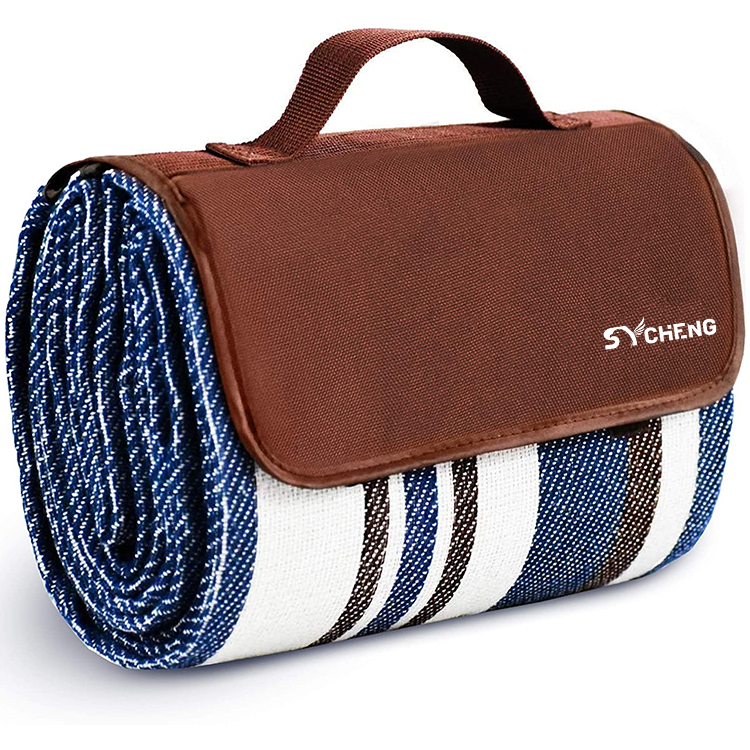What is the purpose of the camping mat?
Refer to the image and offer an in-depth and detailed answer to the question.

The caption explains that the camping mat is designed to provide comfort and support during outdoor activities, making it an essential item for camping enthusiasts, which implies that its primary purpose is to offer a comfortable surface for relaxation or sleeping while camping.